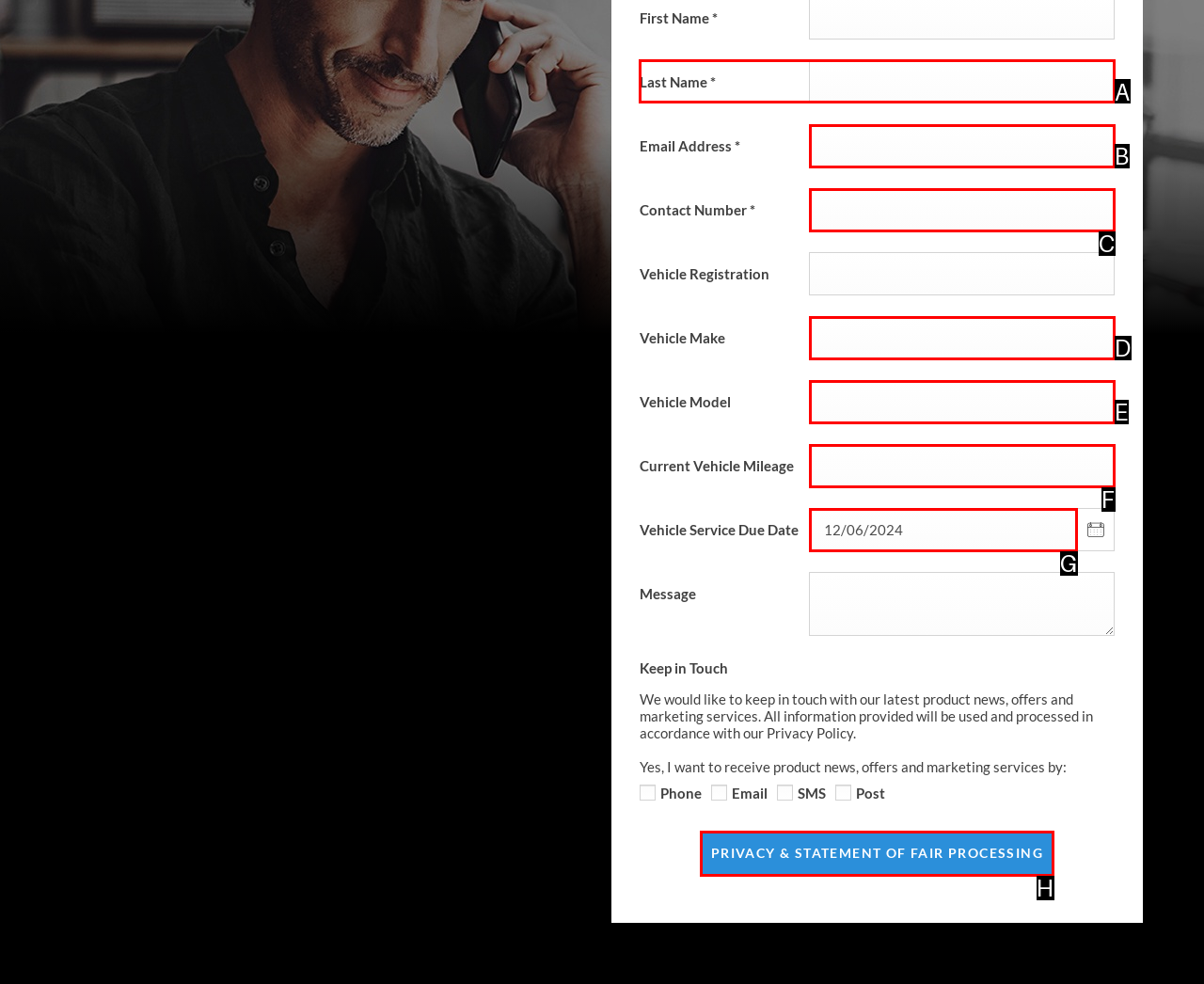Identify the appropriate choice to fulfill this task: Enter first name
Respond with the letter corresponding to the correct option.

A